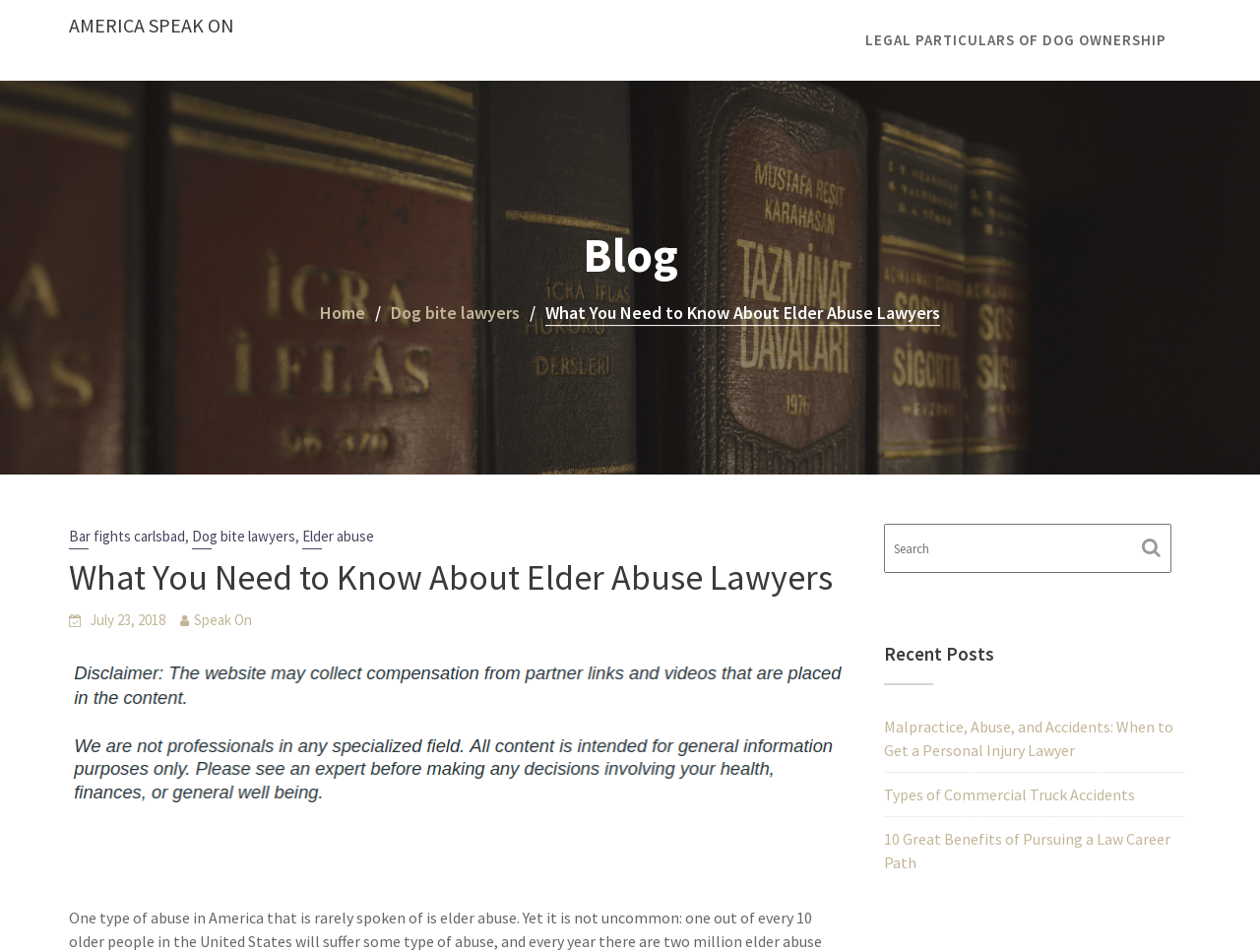What is the purpose of the search bar?
Utilize the information in the image to give a detailed answer to the question.

I determined the purpose of the search bar by looking at its location and design, which suggests that it is intended for users to search the website for specific content.